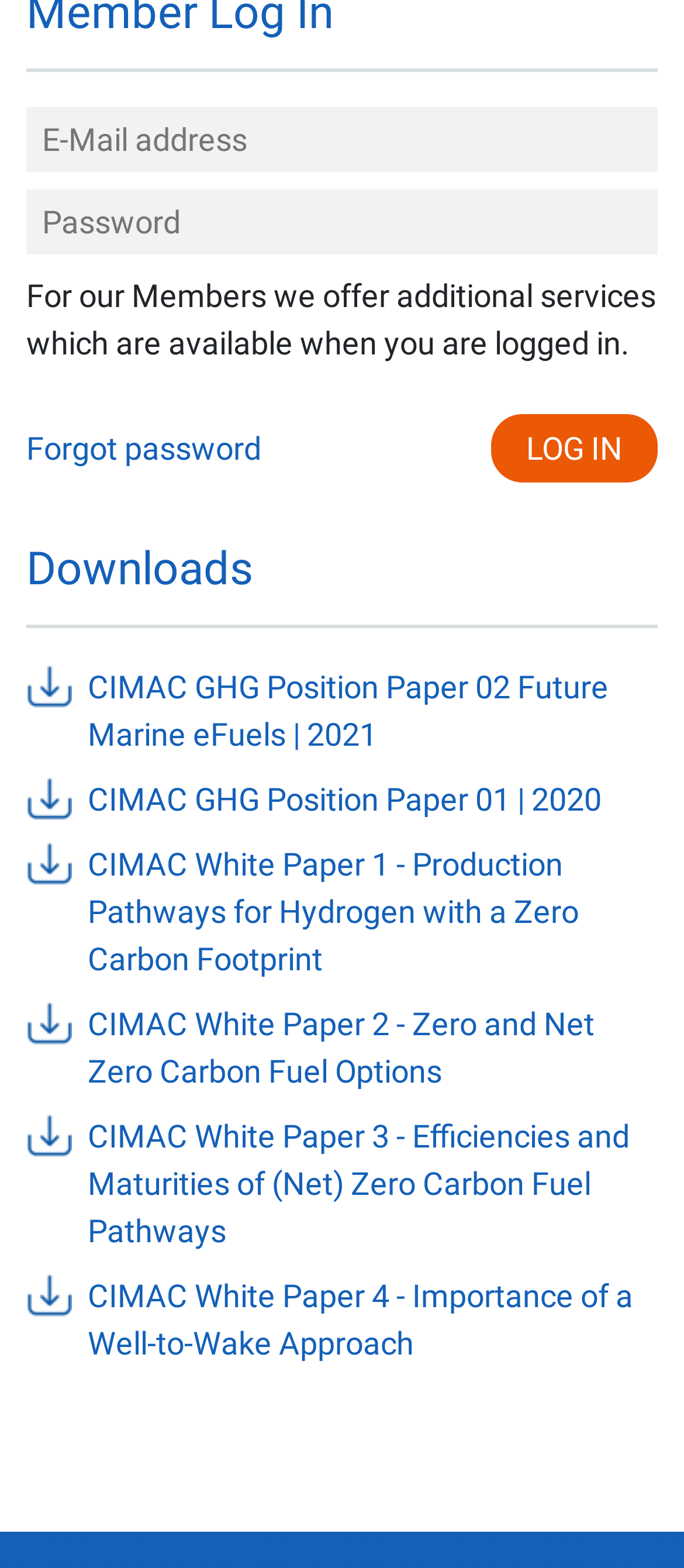Please respond to the question using a single word or phrase:
What is the purpose of the 'Log in' button?

To log in to the website